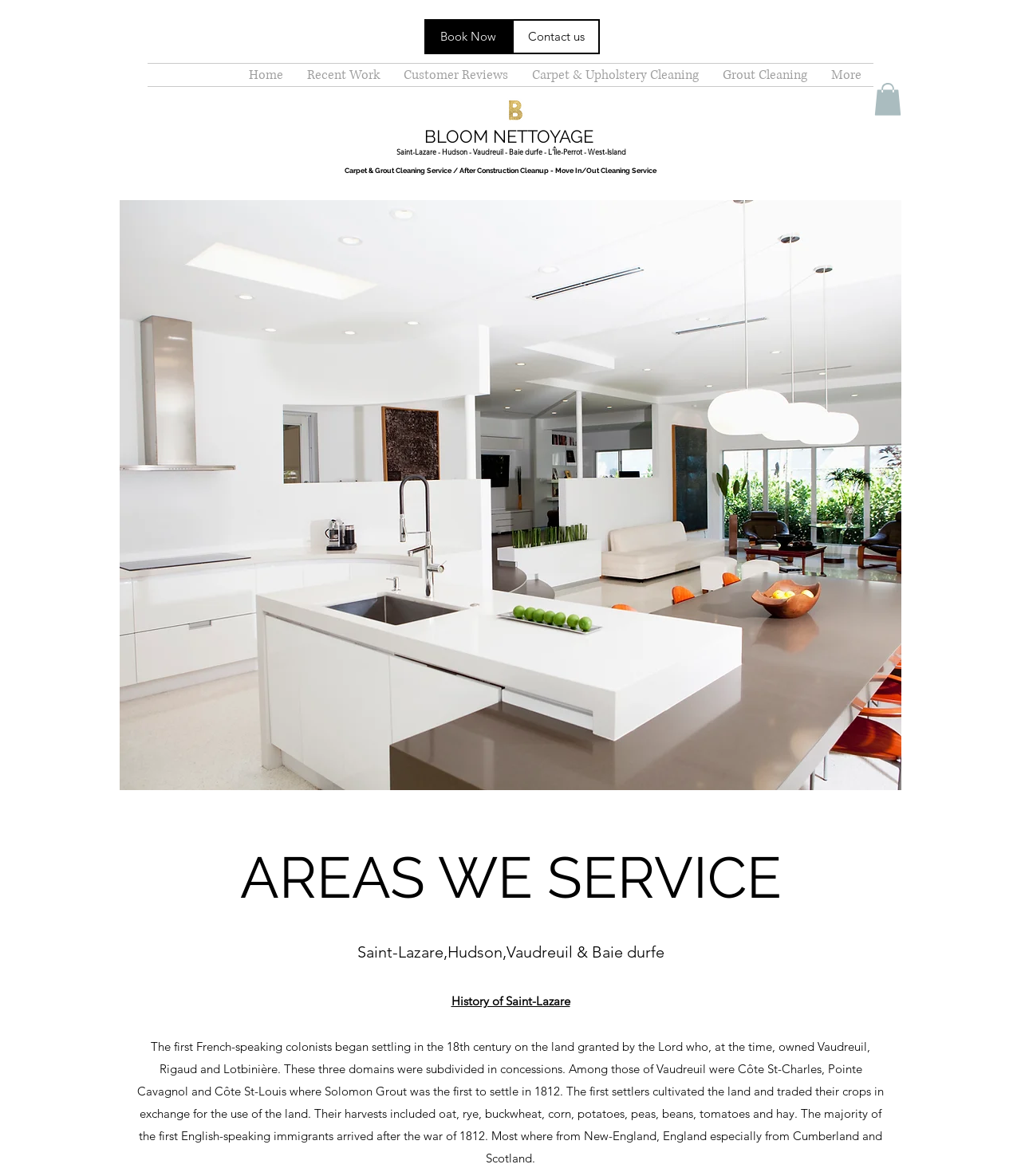What areas does Bloom Nettoyage serve?
Please answer the question with a detailed and comprehensive explanation.

I found a static text element on the webpage that says 'Saint-Lazare - Hudson - Vaudreuil - Baie durfe', which indicates the areas served by Bloom Nettoyage.